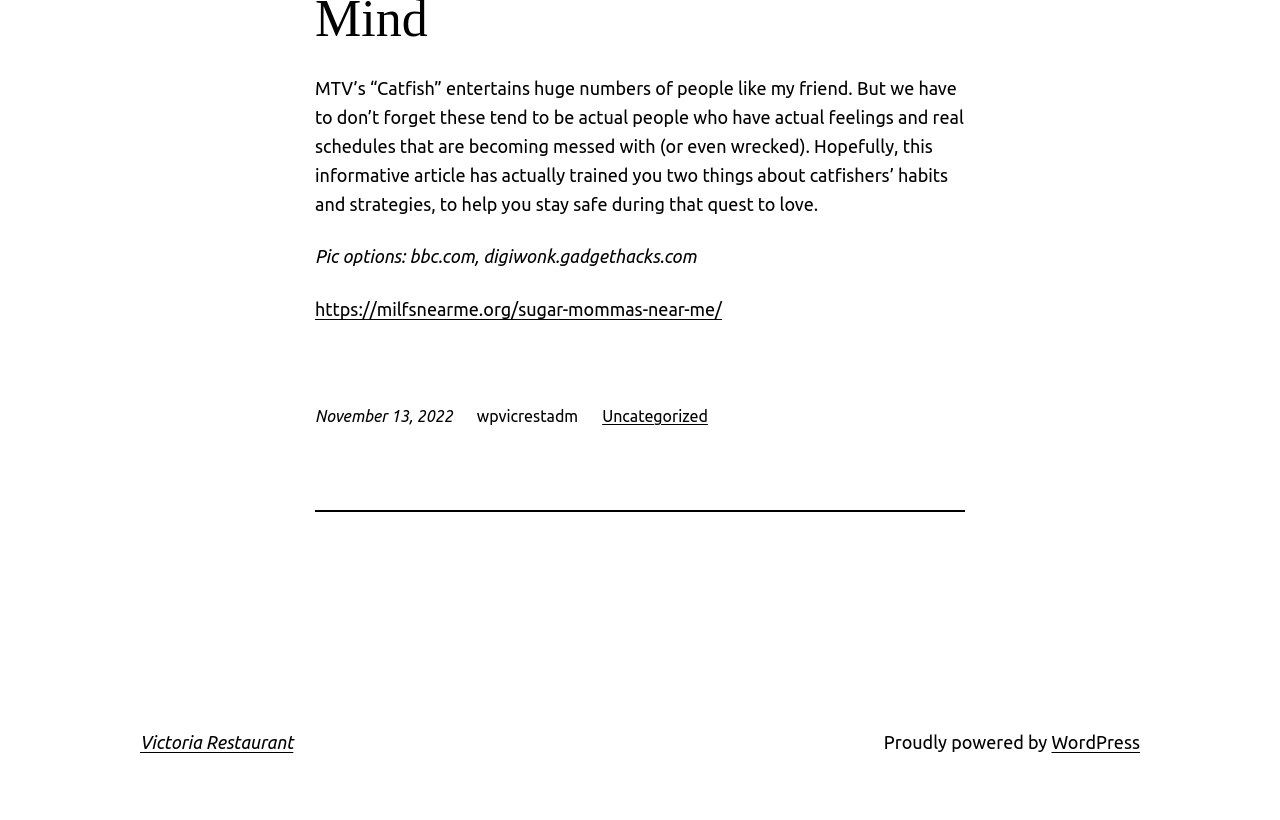What platform is powering the website?
Provide an in-depth and detailed answer to the question.

The link element with the text 'WordPress' is likely indicating that the website is powered by WordPress, which is a popular content management system.